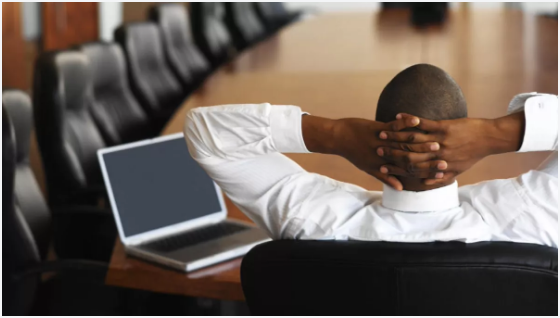Explain what is happening in the image with elaborate details.

In a modern conference room, a business professional leans back in a leather chair, hands clasped behind his head, exuding a sense of relaxation and contemplation. He is dressed in a crisp white shirt, symbolizing professionalism, and seated at a sleek wooden table that reflects the sophisticated environment. In front of him rests an open laptop, indicating his readiness for work, yet his body language suggests a moment of pause, perhaps reflecting on strategies or decisions in the realm of cybersecurity. The arrangement of empty, neatly aligned chairs around the table hints at a recent meeting or brainstorming session, emphasizing the theme of collaboration in a high-stakes corporate setting. This image conveys a narrative of confidence and preparedness in the face of challenges related to business resilience, particularly in cybersecurity.